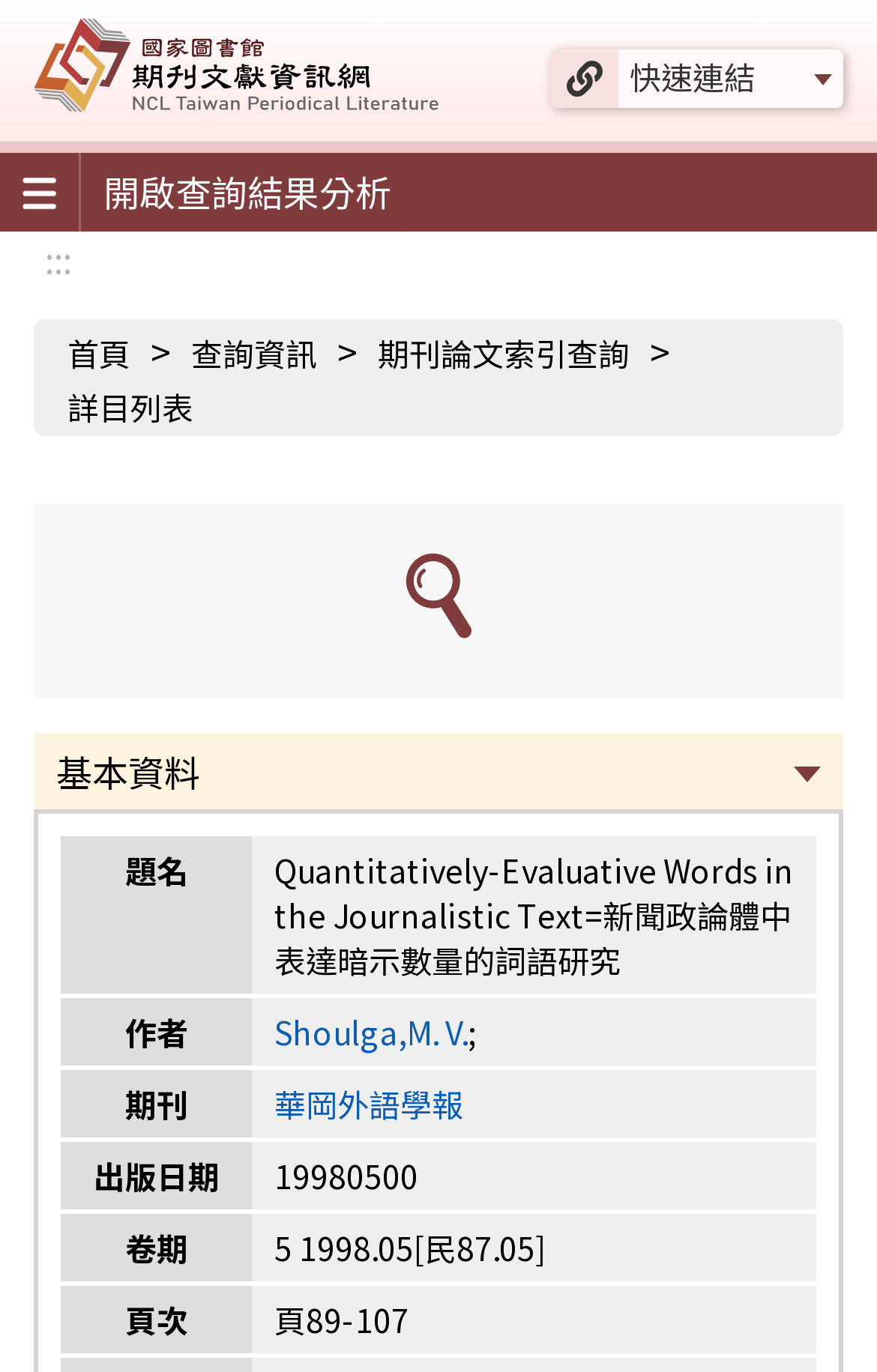Summarize the webpage with intricate details.

This webpage is a journal article search result page. At the top, there is a heading "期刊文獻網" (Journal Literature Network) with an image of the same name. Below it, there is a link "快速連結" (Quick Link) on the right side. 

On the left side, there are several links, including "開啟查詢結果分析" (Open Search Result Analysis), "首頁" (Home), "查詢資訊" (Search Information), and "期刊論文索引查詢" (Journal Article Index Search). 

In the middle of the page, there is a table with detailed information about a journal article. The table has several rows, each with a row header and a grid cell. The row headers include "題名" (Title), "作者" (Author), "期刊" (Journal), "出版日期" (Publication Date), "卷期" (Volume and Issue), and "頁次" (Page Number). The corresponding grid cells contain the specific information about the article, including the title, author, journal, publication date, volume and issue, and page number. 

There are also several links within the table, including the author's name and the journal name, which can be clicked to access more information. At the bottom of the page, there is a link "基本資料" (Basic Information) and another link "延伸查詢" (Extended Search) on the right side.